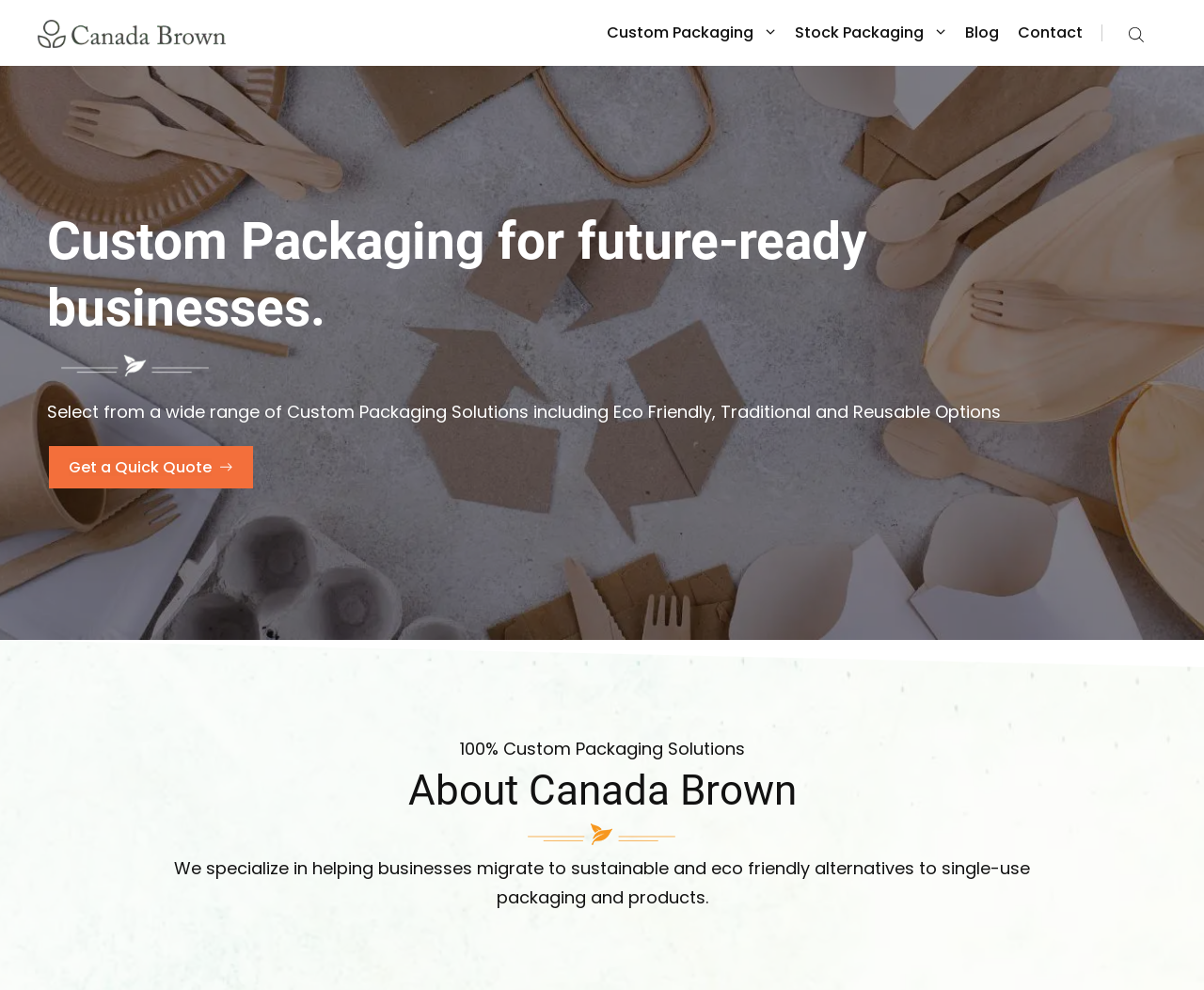Create an elaborate caption that covers all aspects of the webpage.

The webpage is about Canada Brown, a company that supplies premium quality eco-friendly products to partners and brands across North America and the Caribbean. 

At the top of the page, there is a banner with a link to the site and a logo image of Canada Brown. Below the banner, there is a navigation menu with links to various categories of products, including Custom Packaging, Stock Packaging, Paper Bags, Paper Straws, Takeout Containers, Cups & Lids, Cutlery, and Reusable Bags. 

On the left side of the page, there is a prominent heading that reads "Custom Packaging for future-ready businesses." Below this heading, there is an image and a paragraph of text that describes the company's custom packaging solutions. 

To the right of this section, there is a call-to-action button that says "Get a Quick Quote." Below this button, there is a section that highlights the company's 100% custom packaging solutions. 

Further down the page, there is a section about the company, with a heading that reads "About Canada Brown." This section features an image and a paragraph of text that describes the company's mission to help businesses migrate to sustainable and eco-friendly alternatives to single-use packaging and products.